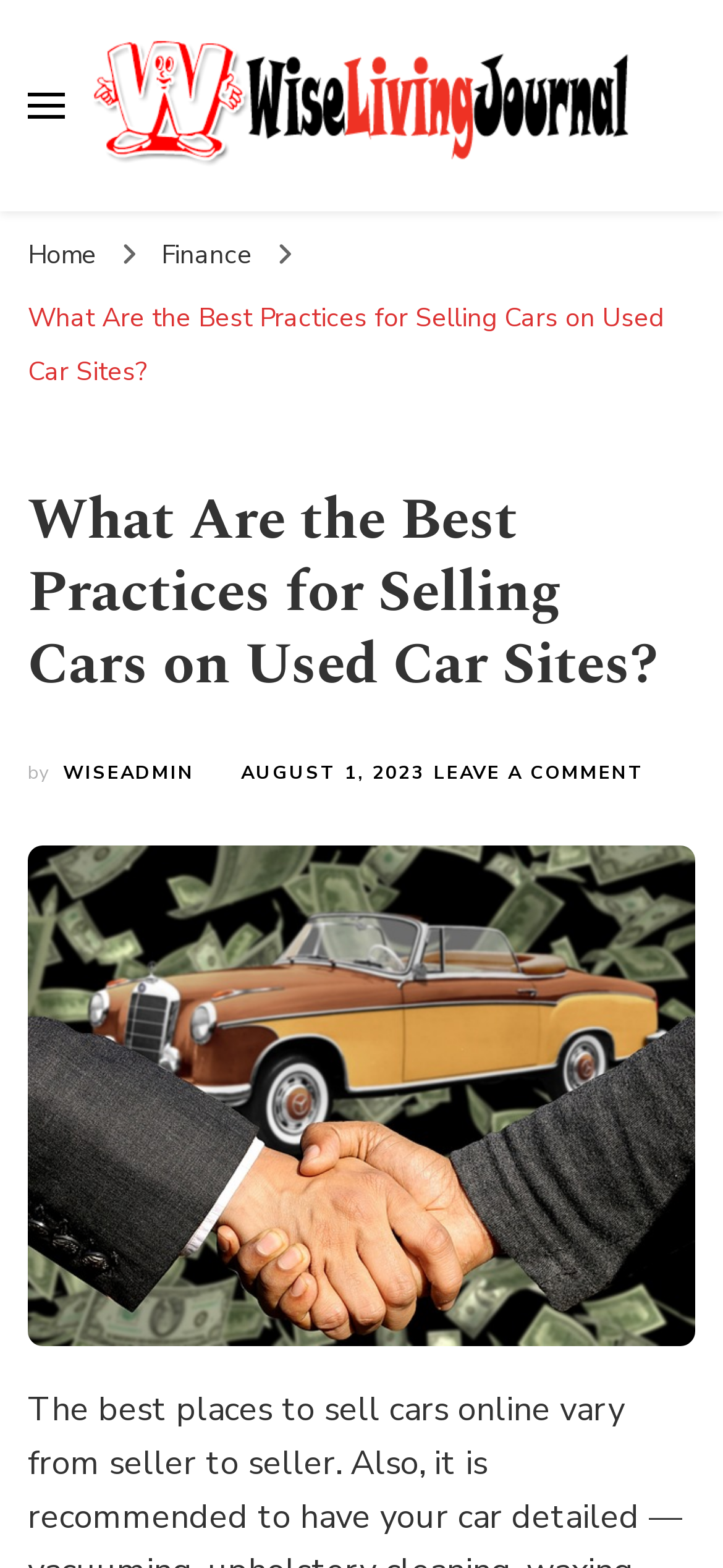Could you find the bounding box coordinates of the clickable area to complete this instruction: "View author profile of WISEADMIN"?

[0.087, 0.483, 0.269, 0.504]